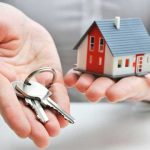Answer the following query with a single word or phrase:
What do the keys represent?

access and new chapter